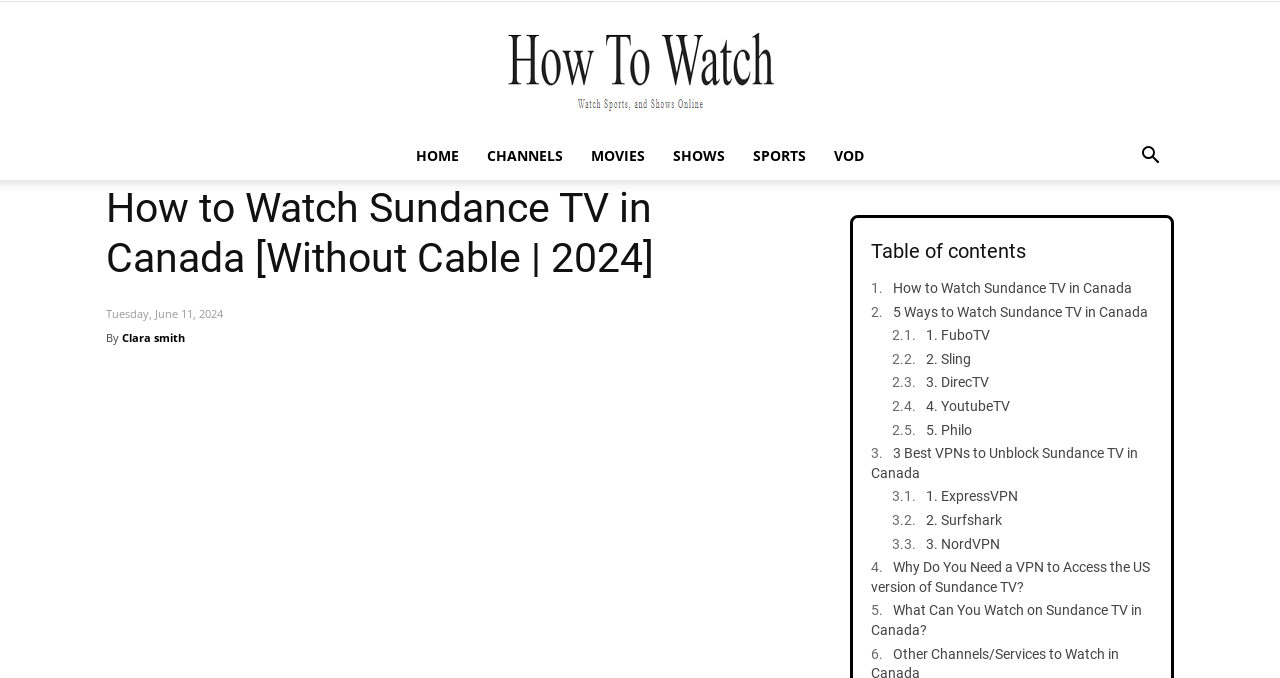Can you locate the main headline on this webpage and provide its text content?

How to Watch Sundance TV in Canada [Without Cable | 2024]